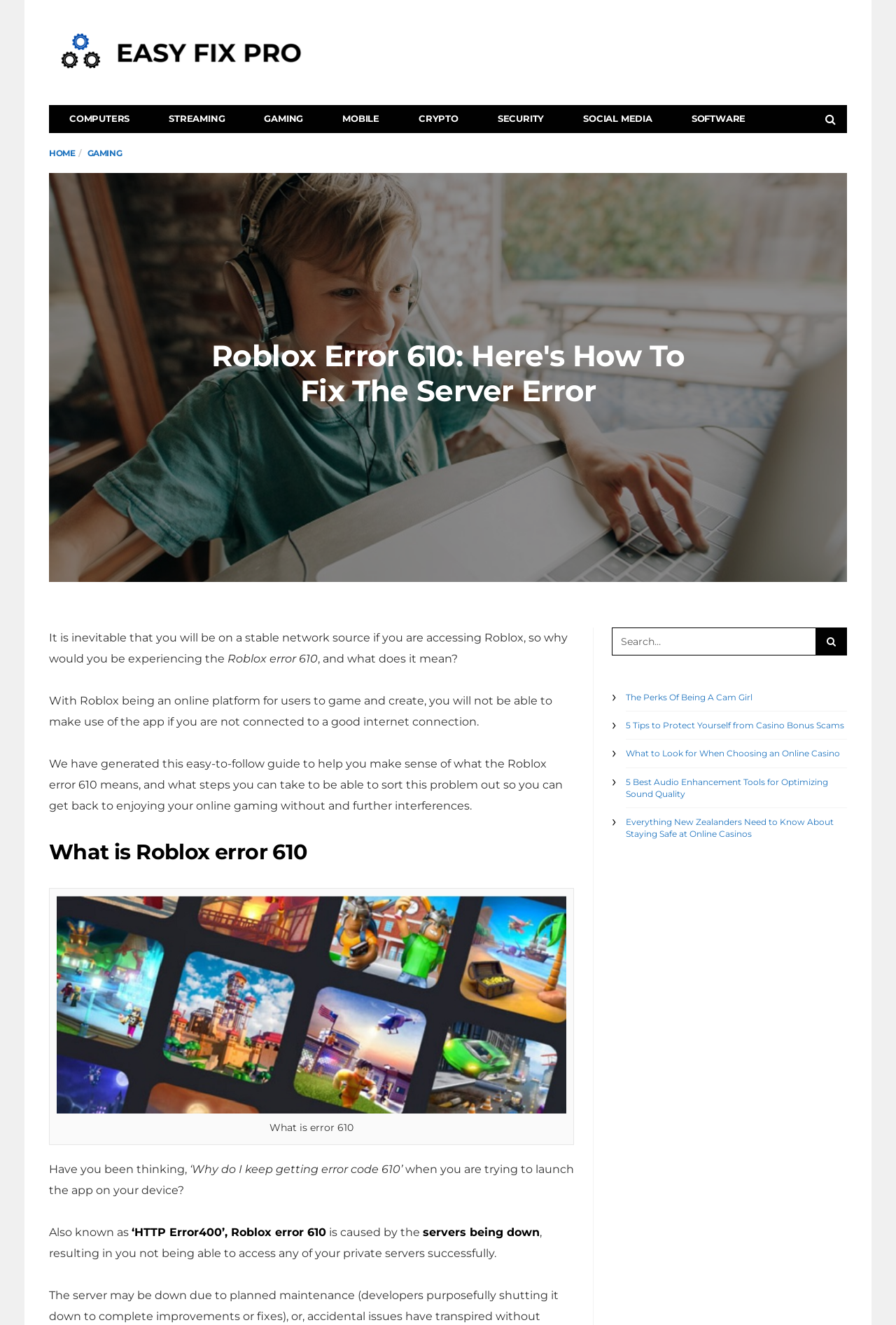Show the bounding box coordinates of the region that should be clicked to follow the instruction: "Click on the 'GAMING' link."

[0.273, 0.08, 0.36, 0.1]